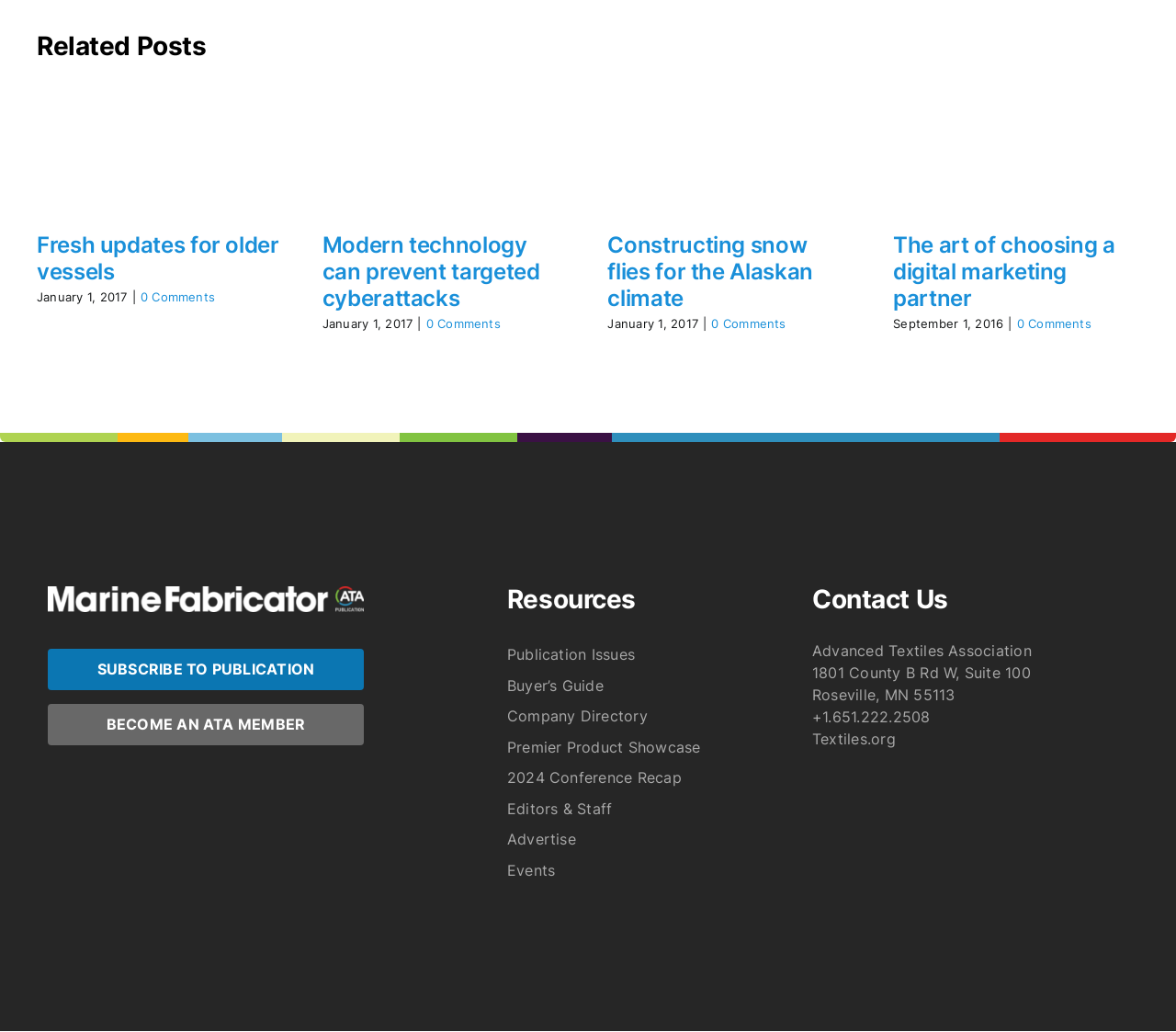Please identify the bounding box coordinates of the area I need to click to accomplish the following instruction: "View 'Publication Issues'".

[0.431, 0.62, 0.634, 0.65]